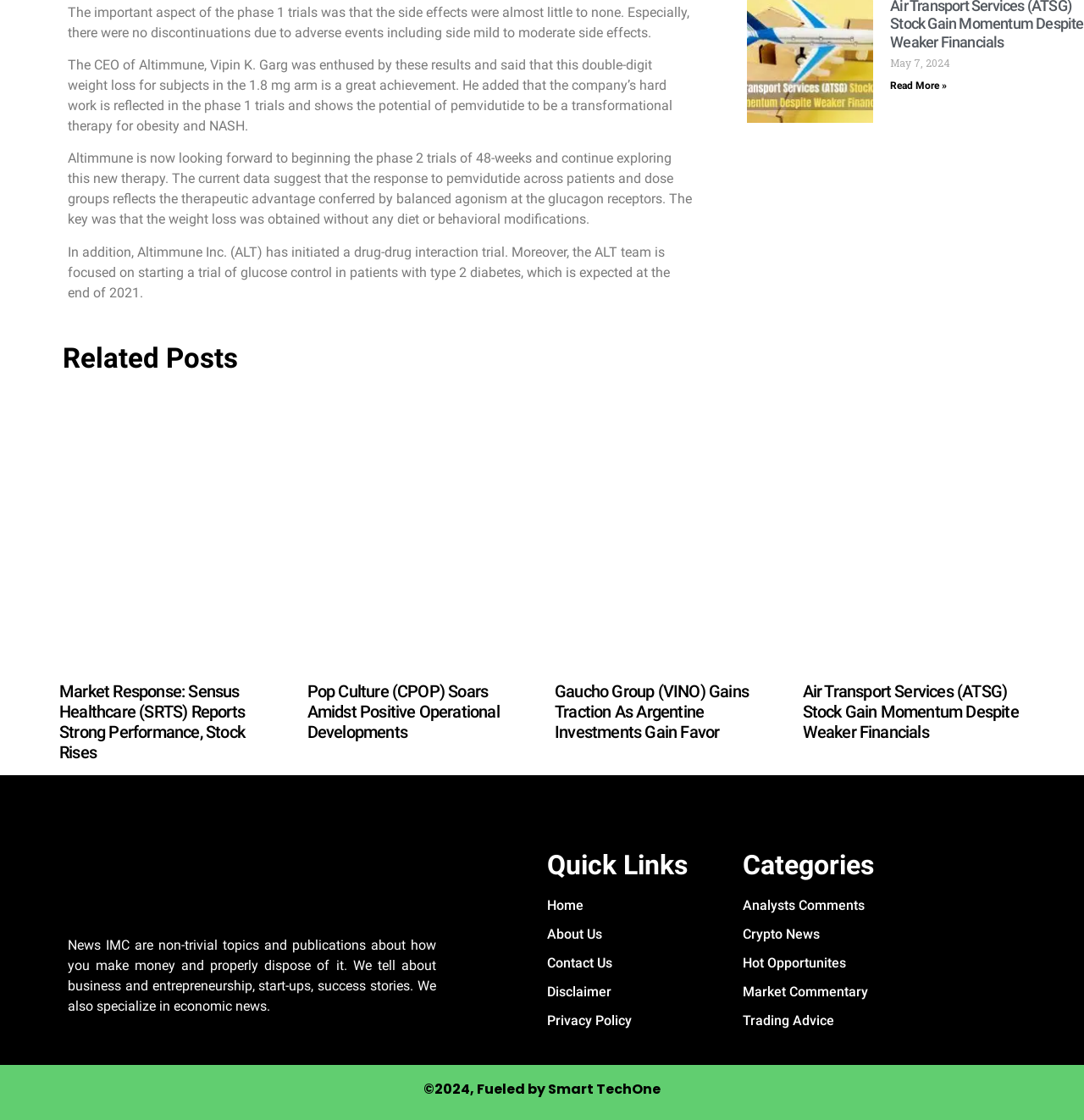Please identify the bounding box coordinates of the element that needs to be clicked to execute the following command: "Go to Home". Provide the bounding box using four float numbers between 0 and 1, formatted as [left, top, right, bottom].

[0.504, 0.8, 0.654, 0.818]